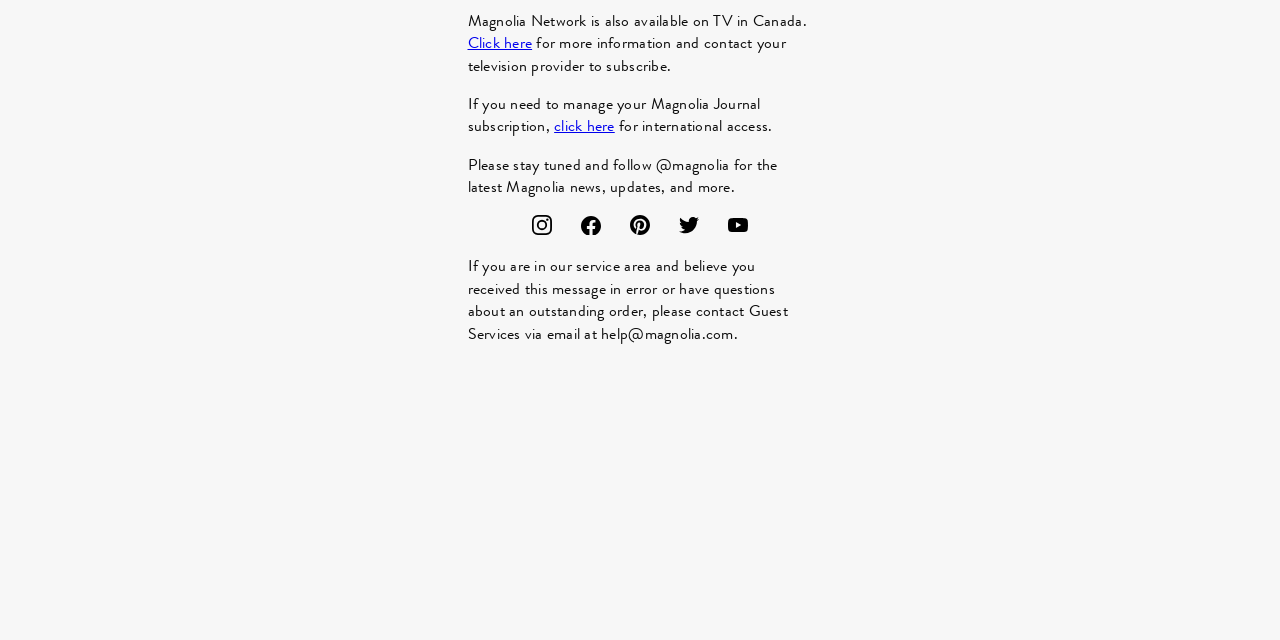Please find the bounding box coordinates in the format (top-left x, top-left y, bottom-right x, bottom-right y) for the given element description. Ensure the coordinates are floating point numbers between 0 and 1. Description: Instagram

[0.411, 0.335, 0.436, 0.374]